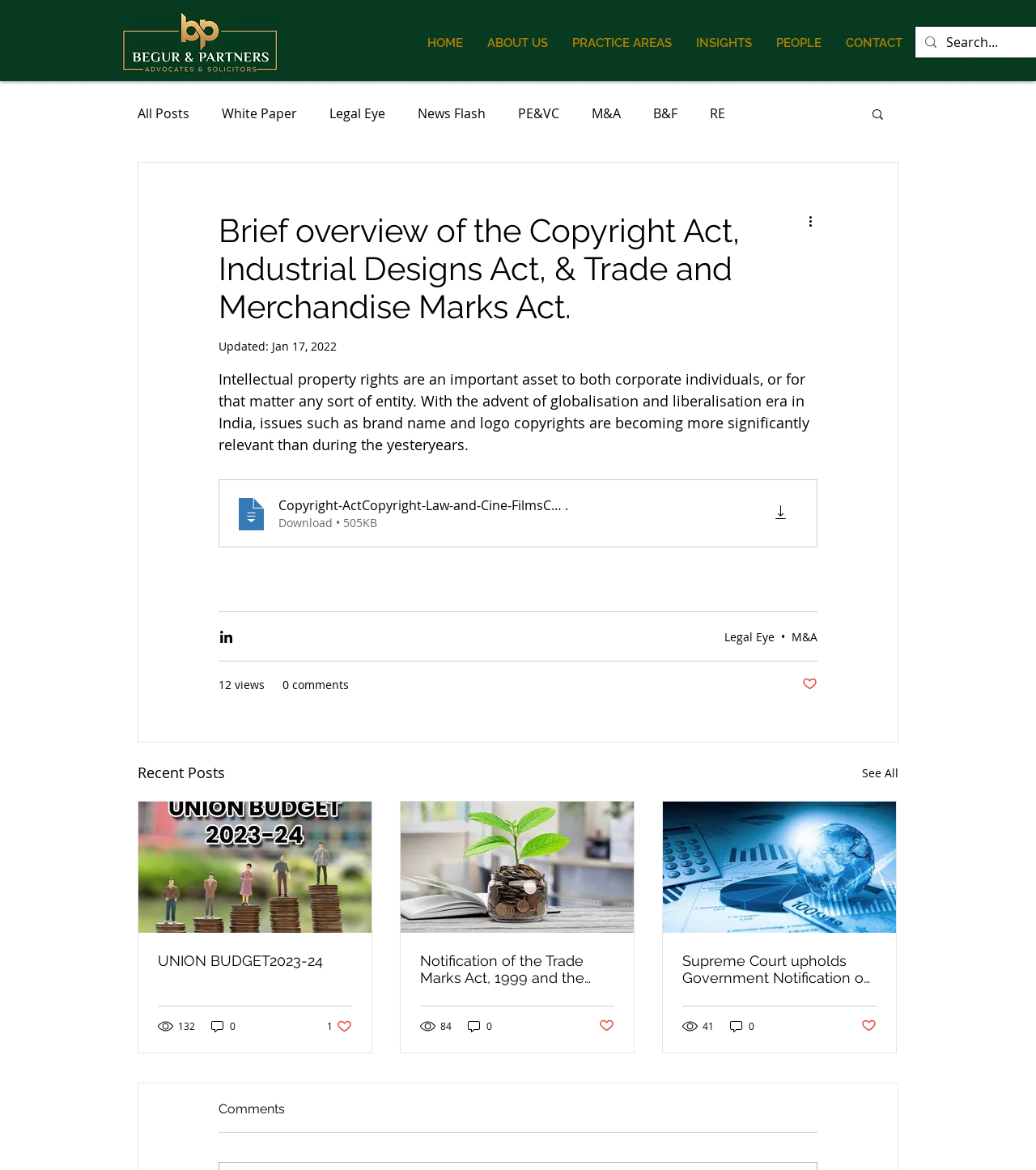Please find the bounding box coordinates of the element that you should click to achieve the following instruction: "Download the 'Copyright-ActCopyright-Law-and-Cine-FilmsCopyright-Protection-including-software-technolog' file". The coordinates should be presented as four float numbers between 0 and 1: [left, top, right, bottom].

[0.212, 0.41, 0.788, 0.467]